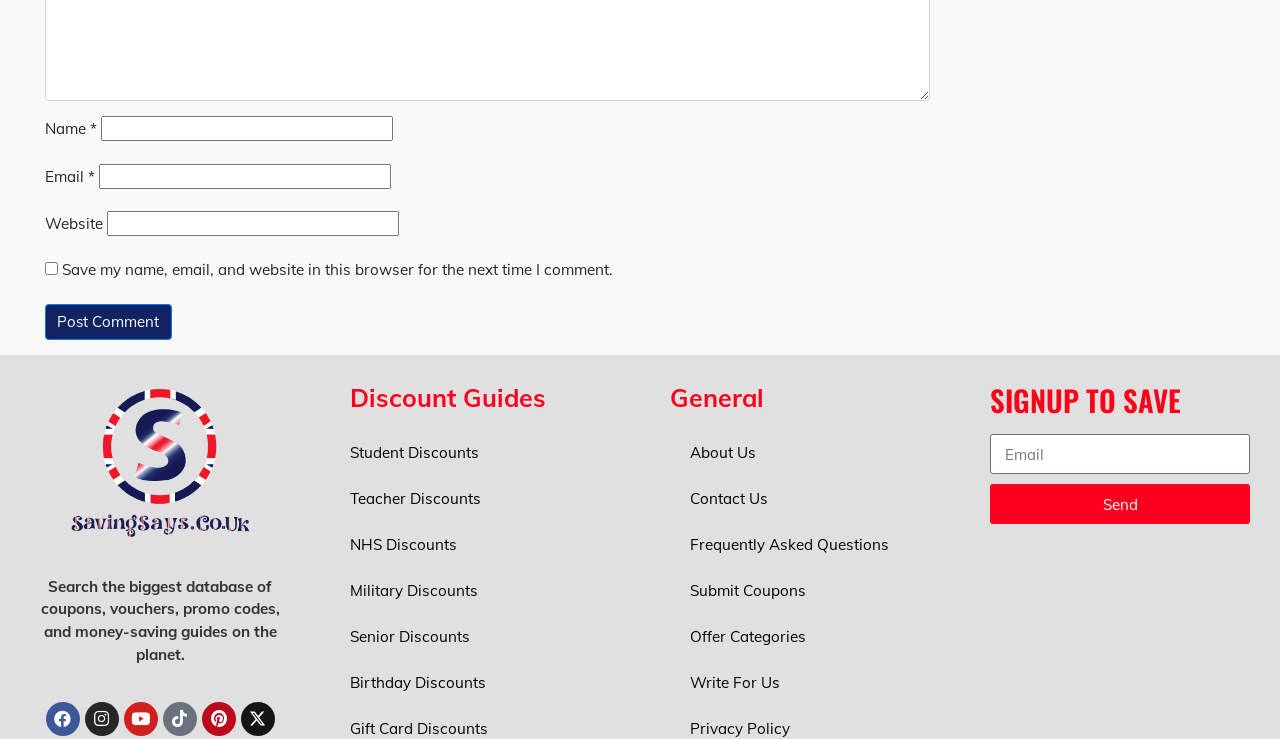Provide the bounding box coordinates for the area that should be clicked to complete the instruction: "Click on the 'SPORTS' submenu".

None